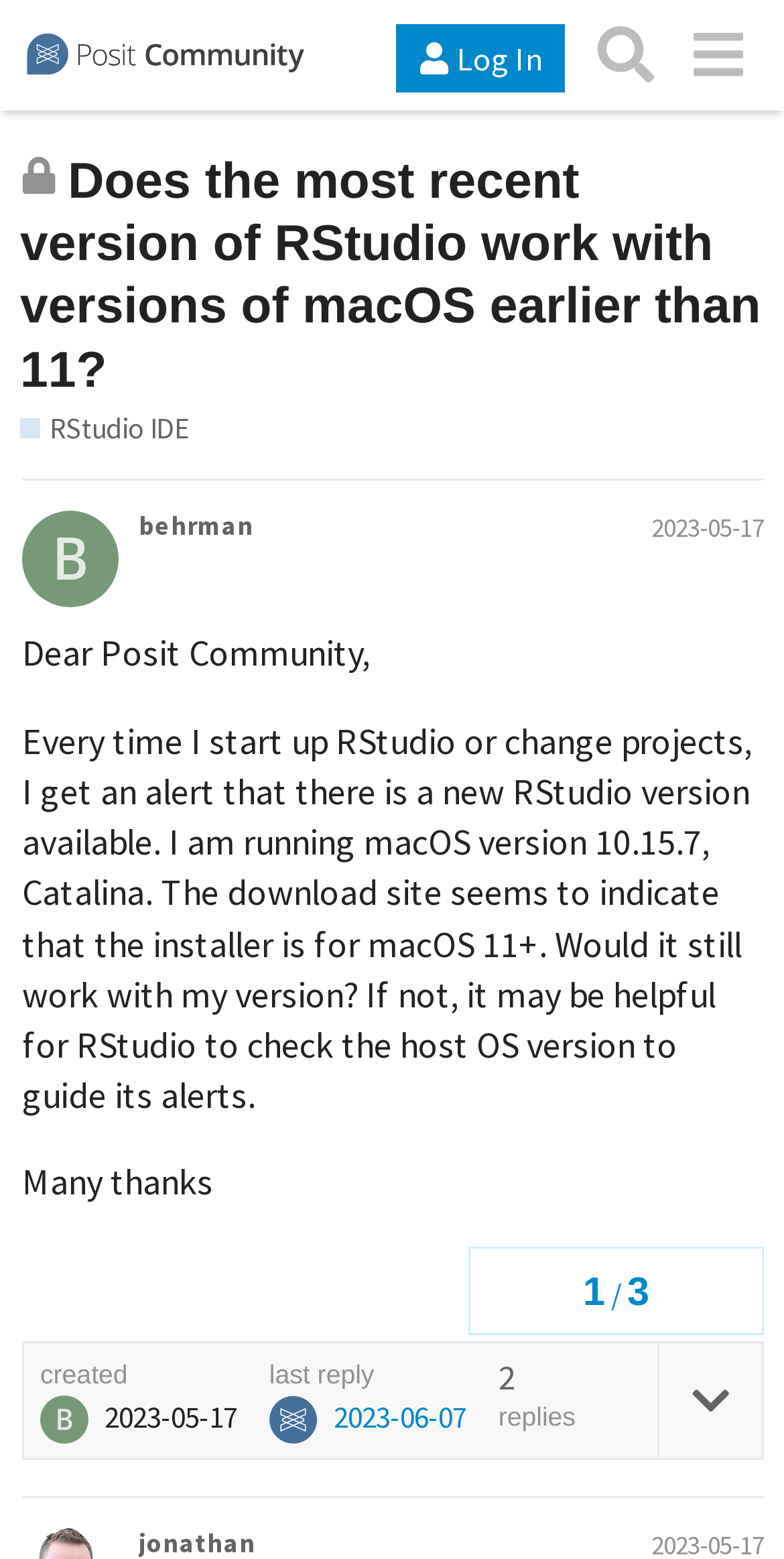Can you find the bounding box coordinates for the element that needs to be clicked to execute this instruction: "Like the post by behrman"? The coordinates should be given as four float numbers between 0 and 1, i.e., [left, top, right, bottom].

[0.753, 0.798, 0.864, 0.847]